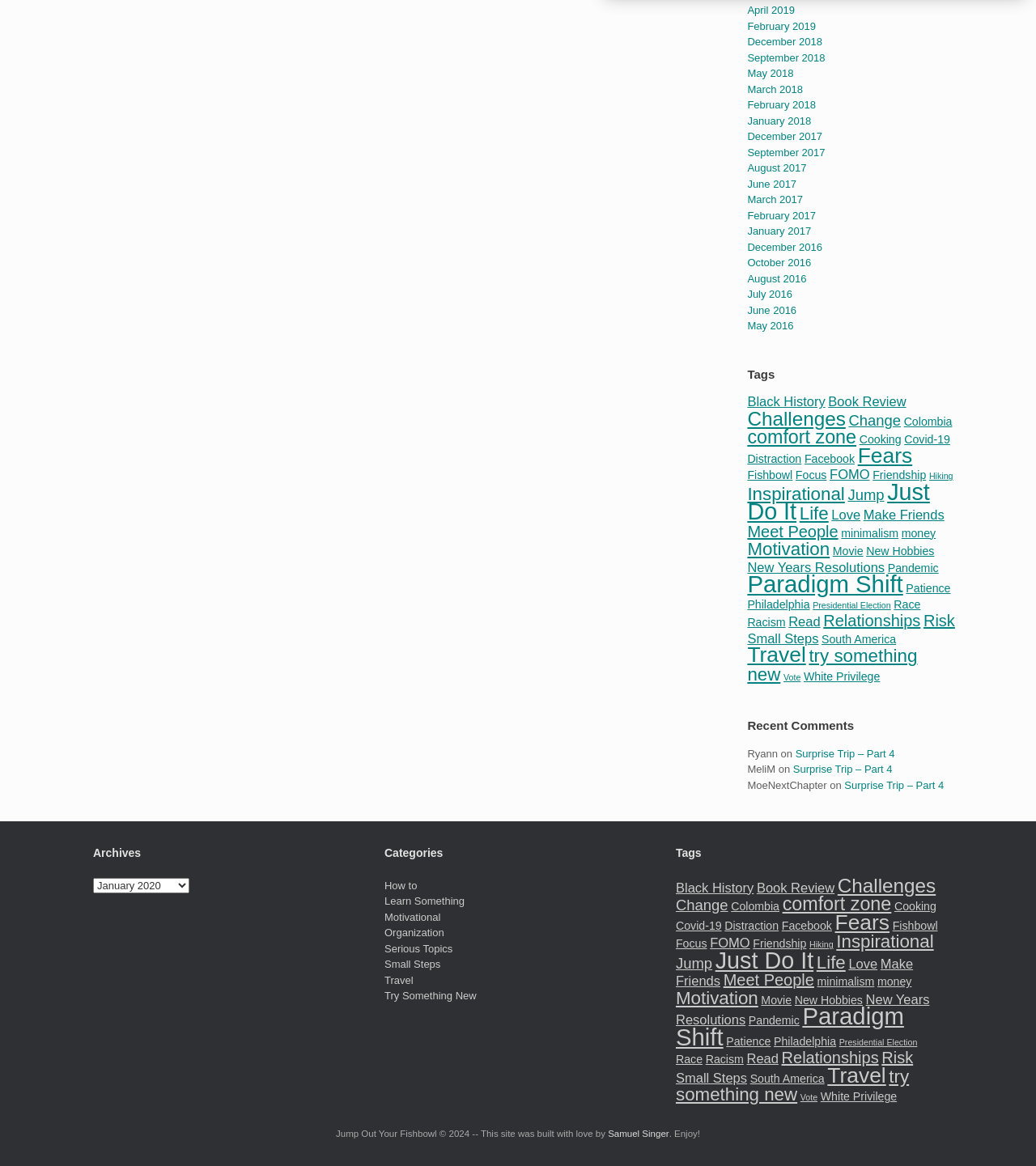Determine the bounding box coordinates of the area to click in order to meet this instruction: "Go to Friends Historical Library of Swarthmore College".

None